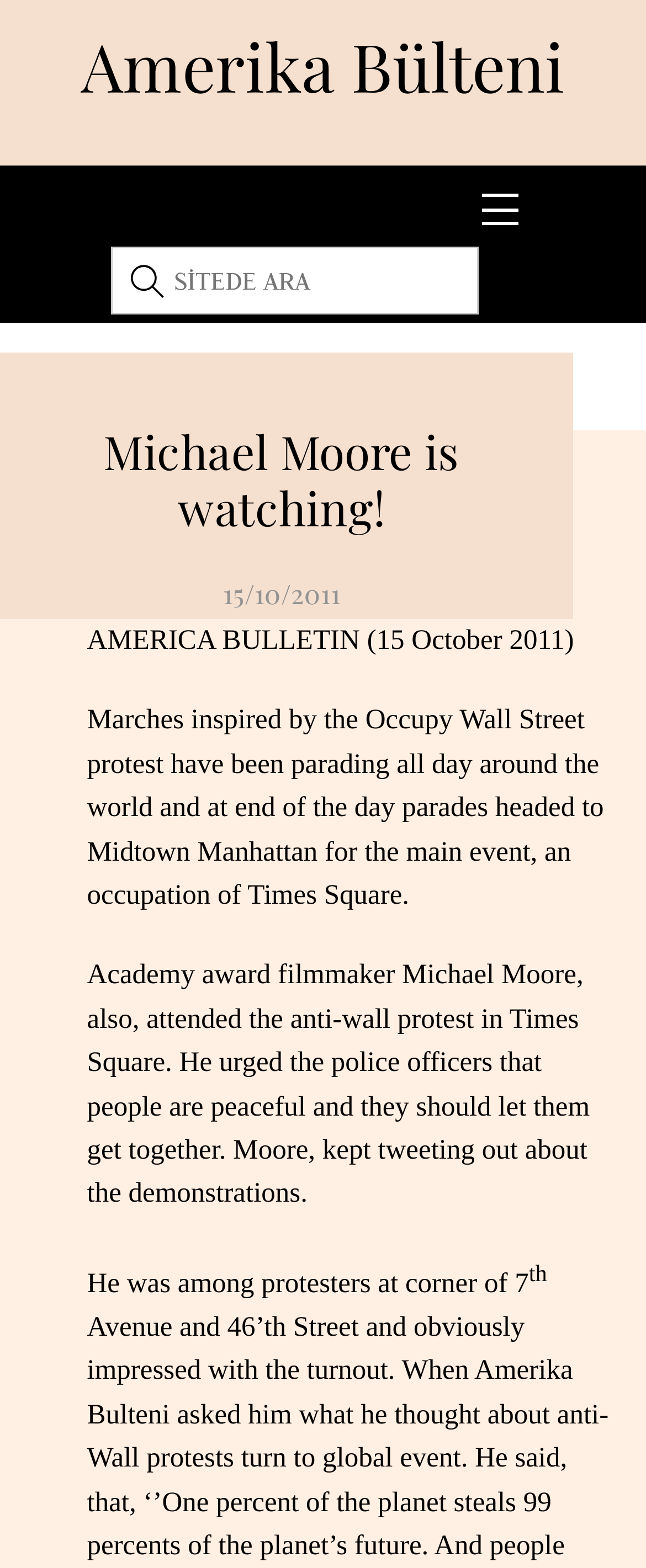Reply to the question with a brief word or phrase: What was Michael Moore doing during the demonstrations?

Tweeting